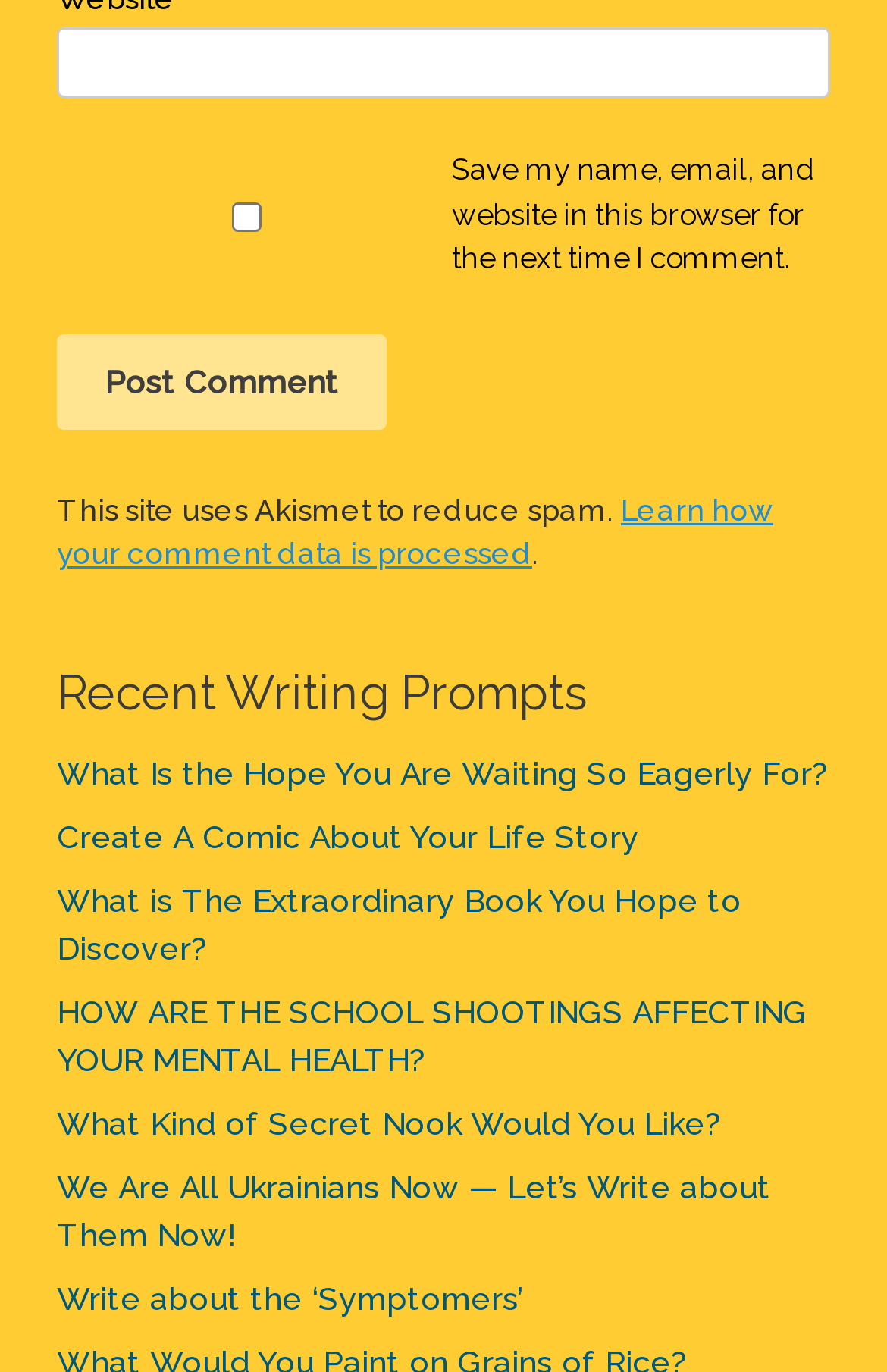Identify the bounding box coordinates of the area that should be clicked in order to complete the given instruction: "Check Asian Racing News". The bounding box coordinates should be four float numbers between 0 and 1, i.e., [left, top, right, bottom].

None